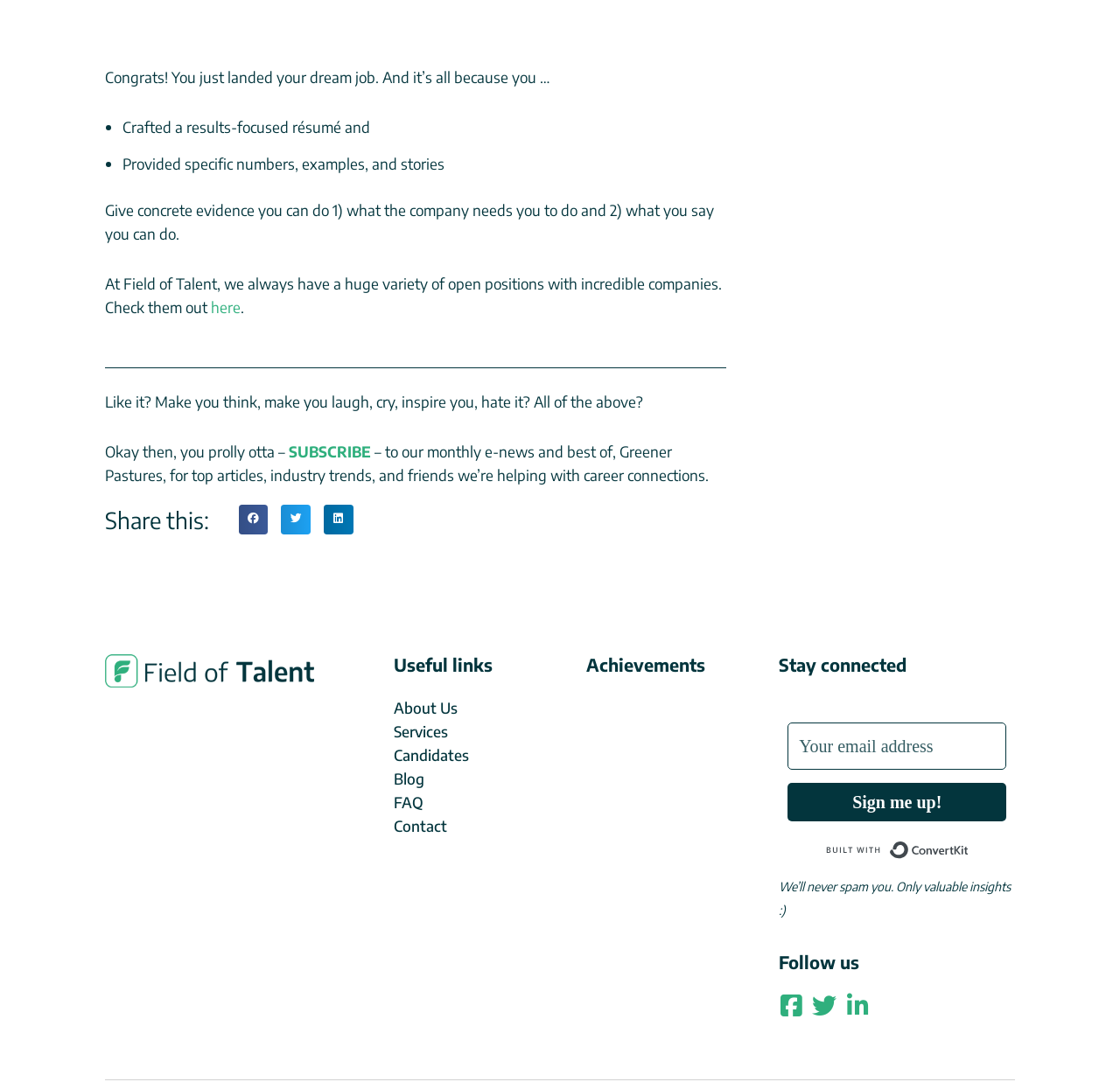Please locate the bounding box coordinates of the element that should be clicked to achieve the given instruction: "Enter your email address".

[0.703, 0.663, 0.899, 0.706]